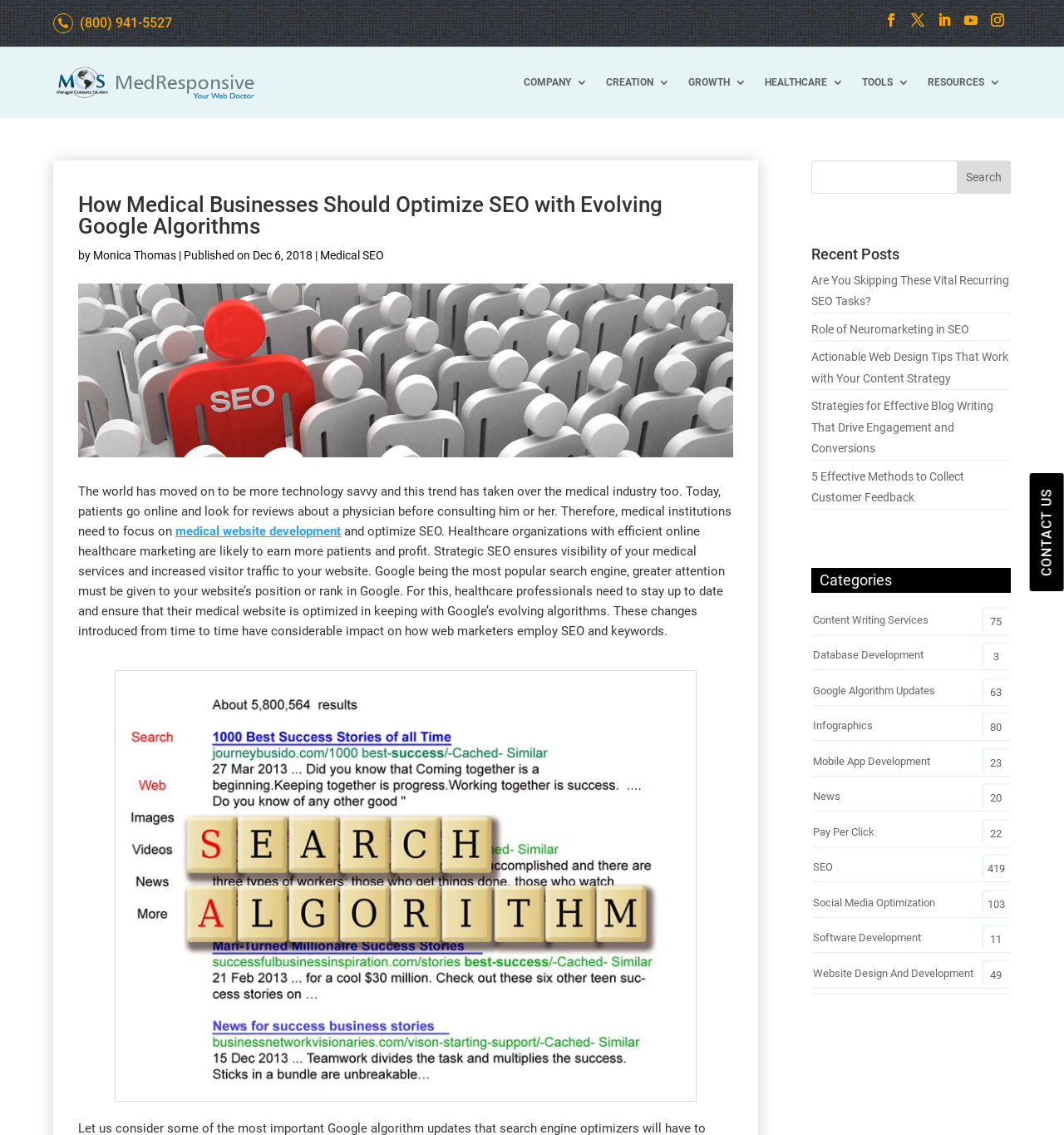Specify the bounding box coordinates of the element's area that should be clicked to execute the given instruction: "Search for something". The coordinates should be four float numbers between 0 and 1, i.e., [left, top, right, bottom].

[0.762, 0.142, 0.95, 0.171]